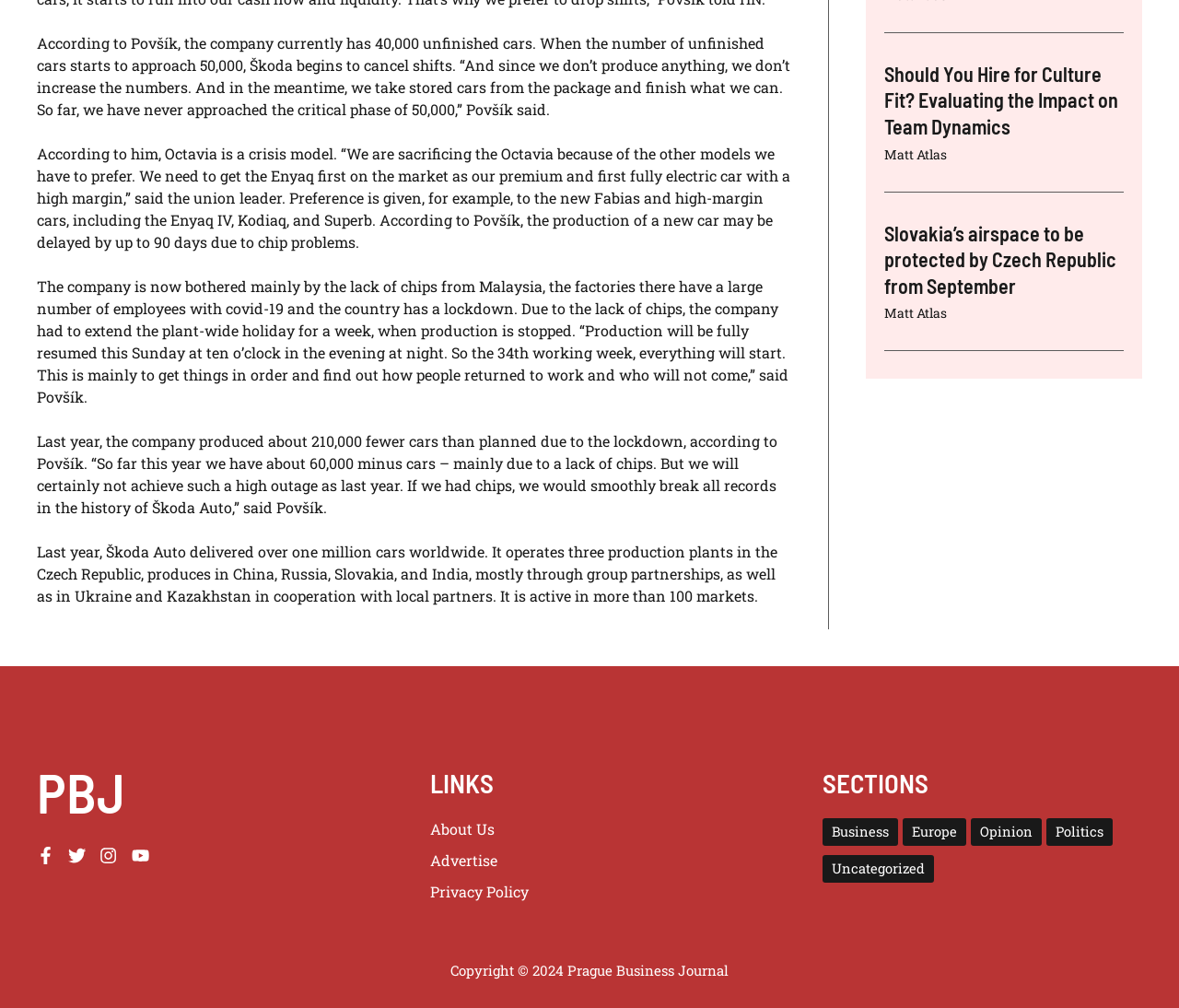Predict the bounding box of the UI element based on the description: "About us". The coordinates should be four float numbers between 0 and 1, formatted as [left, top, right, bottom].

[0.365, 0.812, 0.419, 0.832]